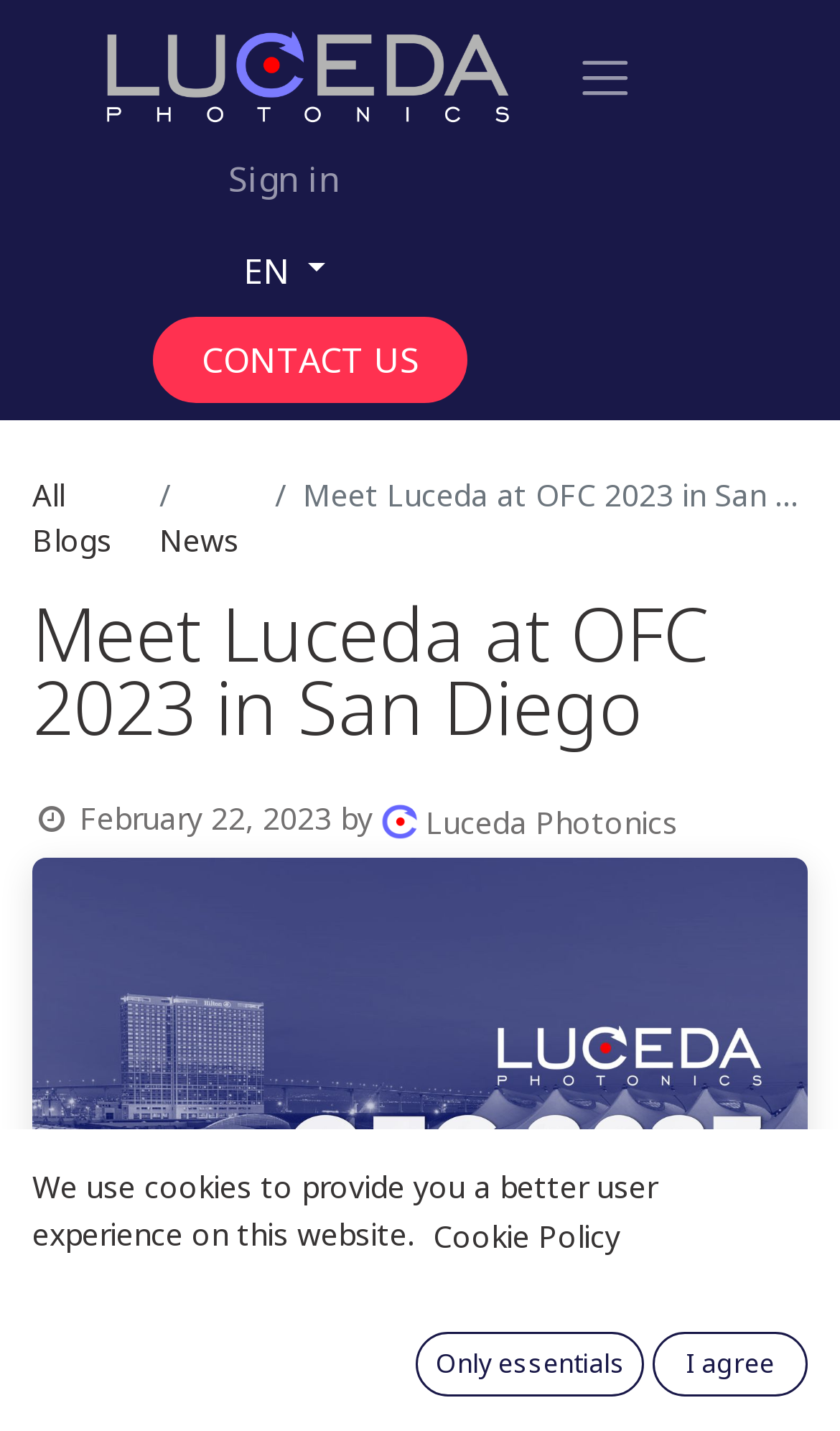Using the webpage screenshot, find the UI element described by CONTACT US. Provide the bounding box coordinates in the format (top-left x, top-left y, bottom-right x, bottom-right y), ensuring all values are floating point numbers between 0 and 1.

[0.182, 0.221, 0.557, 0.282]